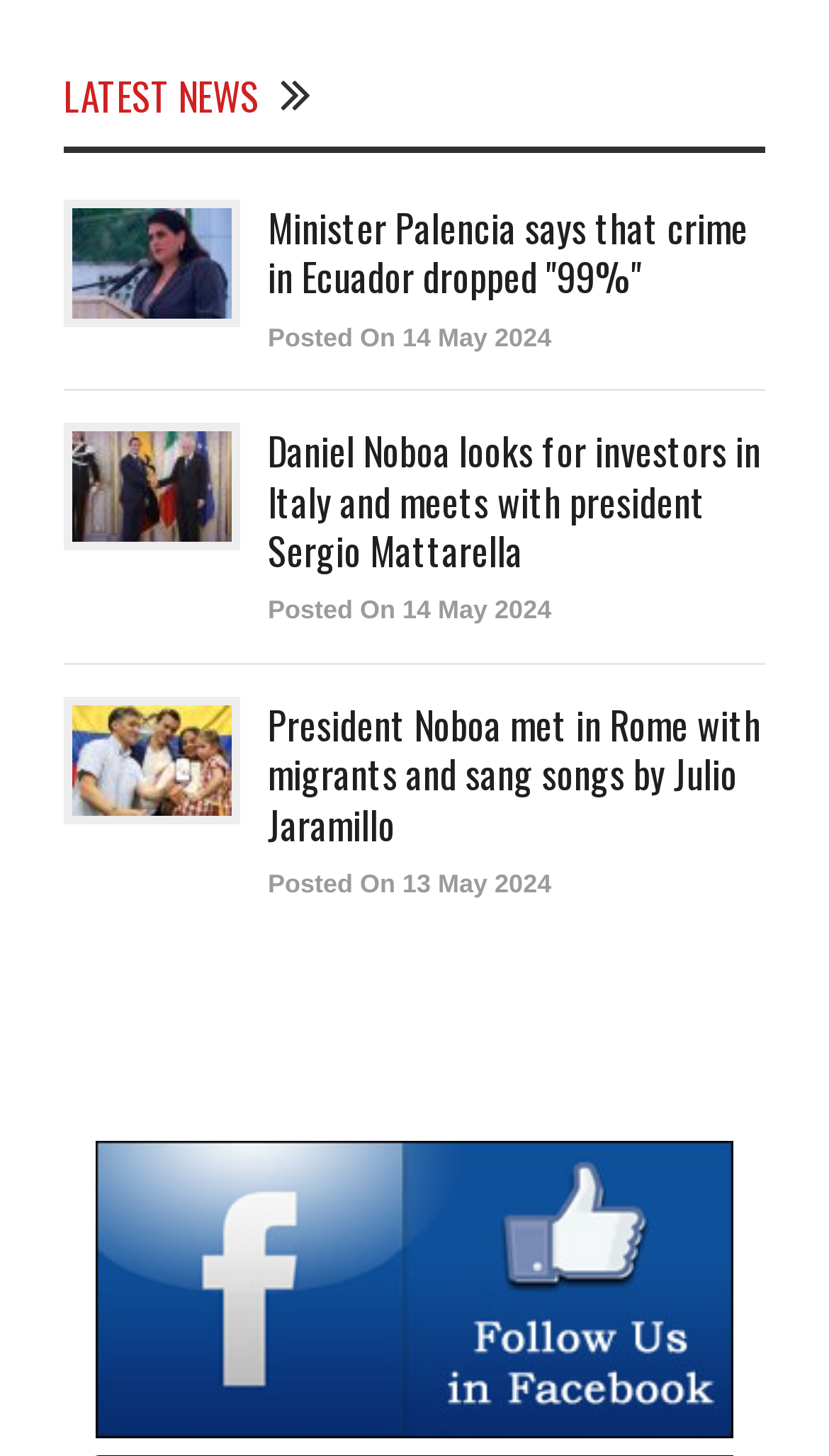From the screenshot, find the bounding box of the UI element matching this description: "alt="ecuador-times-ecuador-news-president-noboa-met-in-rome-with-migrants-and-sang-songs-by-julio-jaramillo"". Supply the bounding box coordinates in the form [left, top, right, bottom], each a float between 0 and 1.

[0.087, 0.484, 0.279, 0.56]